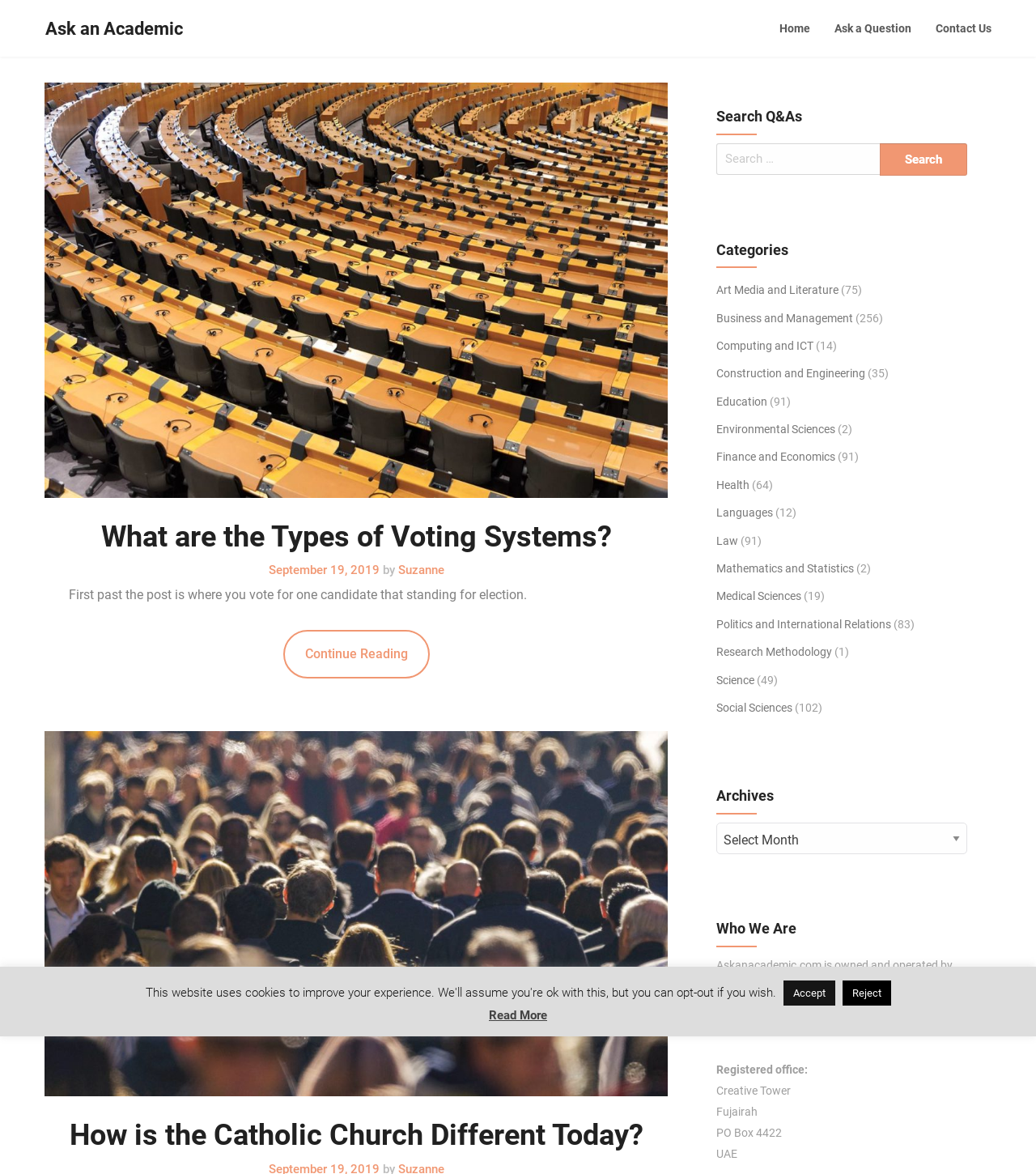Bounding box coordinates are specified in the format (top-left x, top-left y, bottom-right x, bottom-right y). All values are floating point numbers bounded between 0 and 1. Please provide the bounding box coordinate of the region this sentence describes: Education

[0.691, 0.336, 0.741, 0.347]